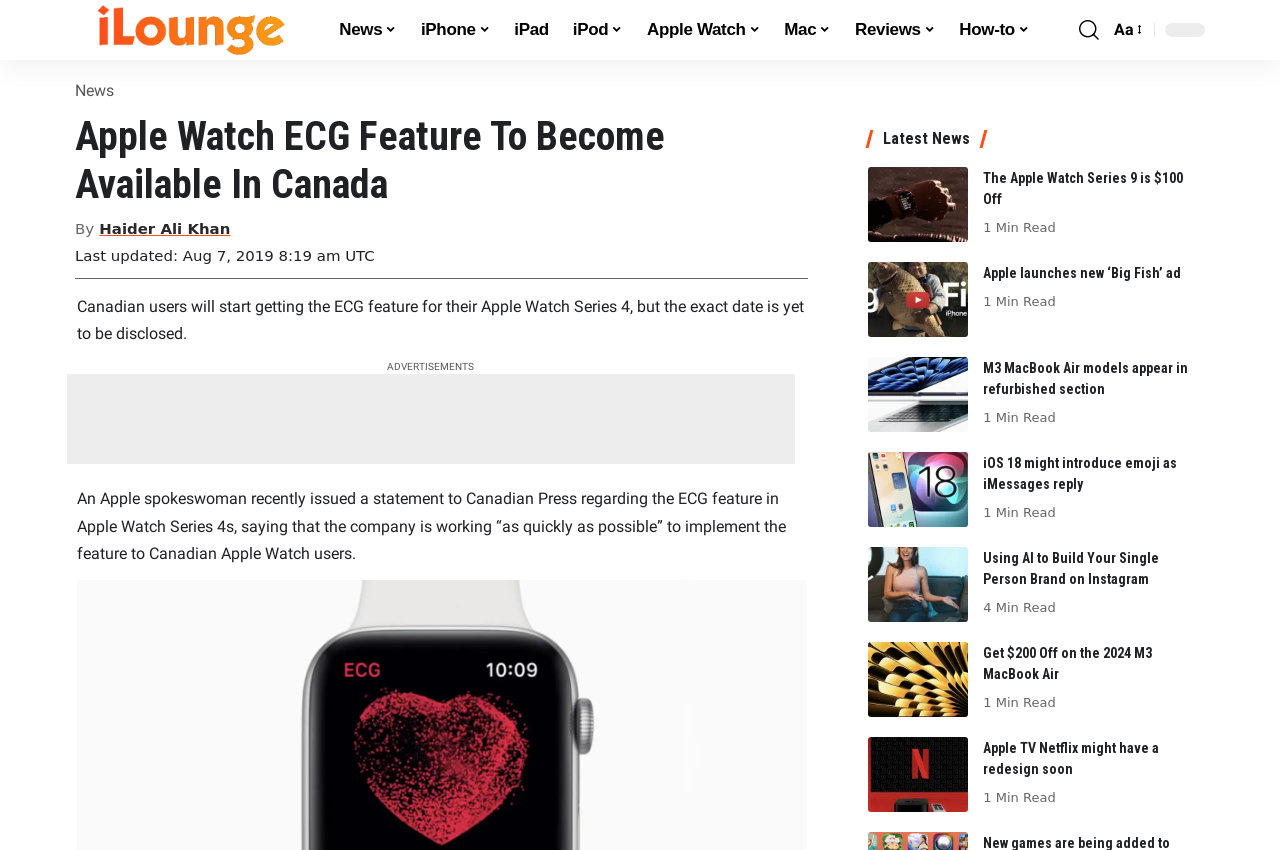Provide your answer in one word or a succinct phrase for the question: 
What is the last updated date of the news article?

Aug 7, 2019 8:19 am UTC